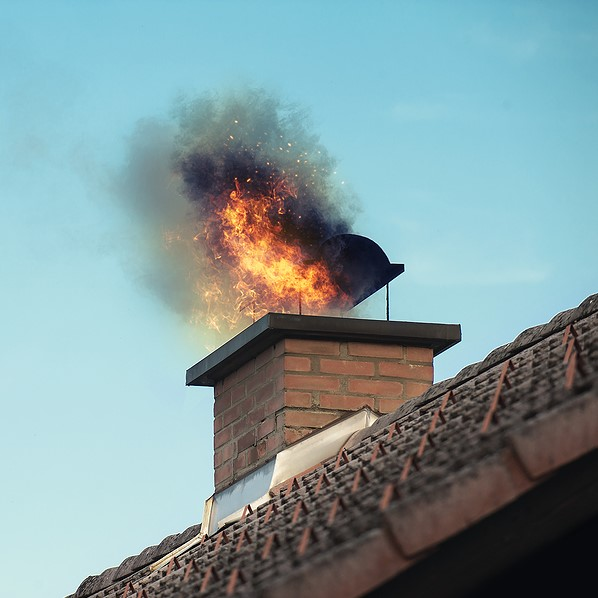Create an elaborate description of the image, covering every aspect.

The image depicts a chimney on a residential roof, from which vibrant flames and dark smoke are billowing. This striking visual illustrates the potential danger of chimney fires, which can occur when creosote builds up inside the chimney, creating a highly flammable environment. The chimney appears to have a cap, designed to prevent debris from entering, yet the image serves as a stark reminder of the risks involved in chimney usage, emphasizing the importance of regular maintenance and inspection to prevent such hazardous situations. The clear blue sky in the background contrasts sharply with the flames, further highlighting the urgency of addressing chimney safety.